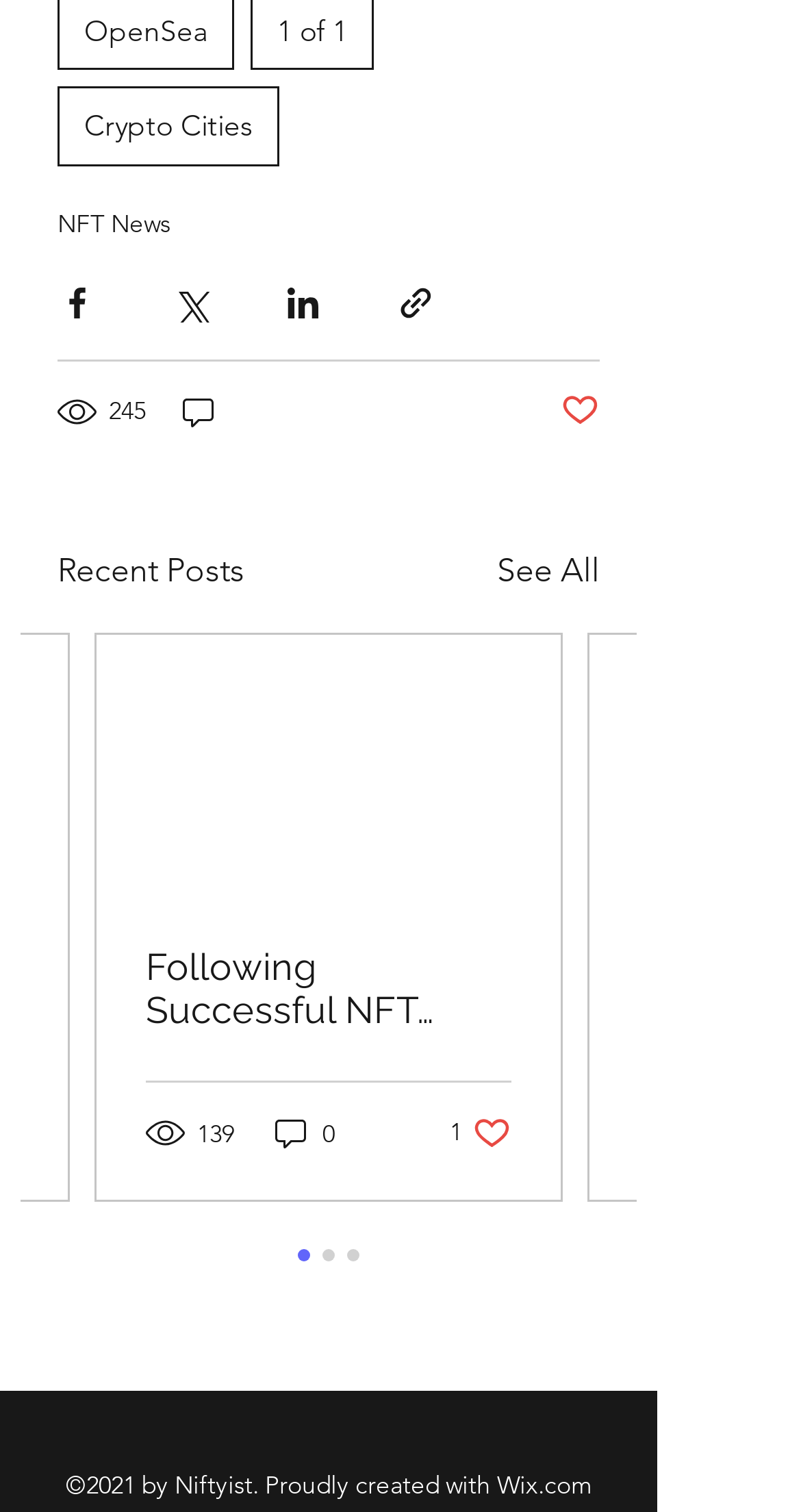Locate the bounding box coordinates of the item that should be clicked to fulfill the instruction: "Read the article about British Museum NFT Launch".

[0.182, 0.625, 0.638, 0.682]